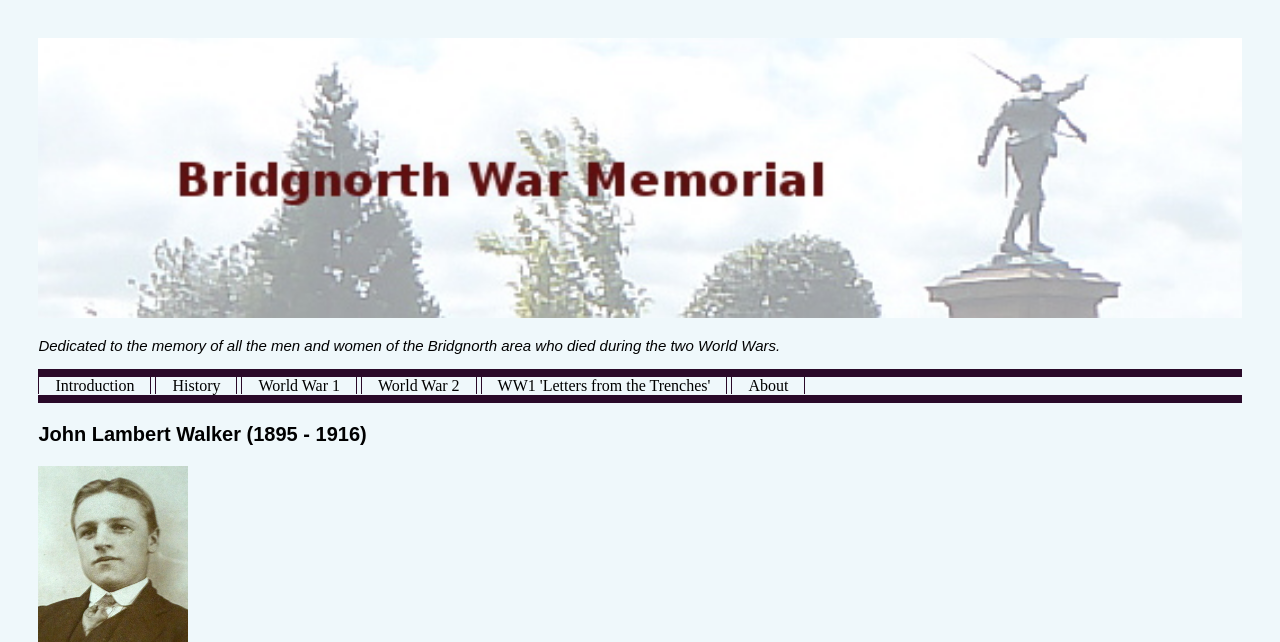Find and provide the bounding box coordinates for the UI element described with: "History".

[0.122, 0.581, 0.185, 0.62]